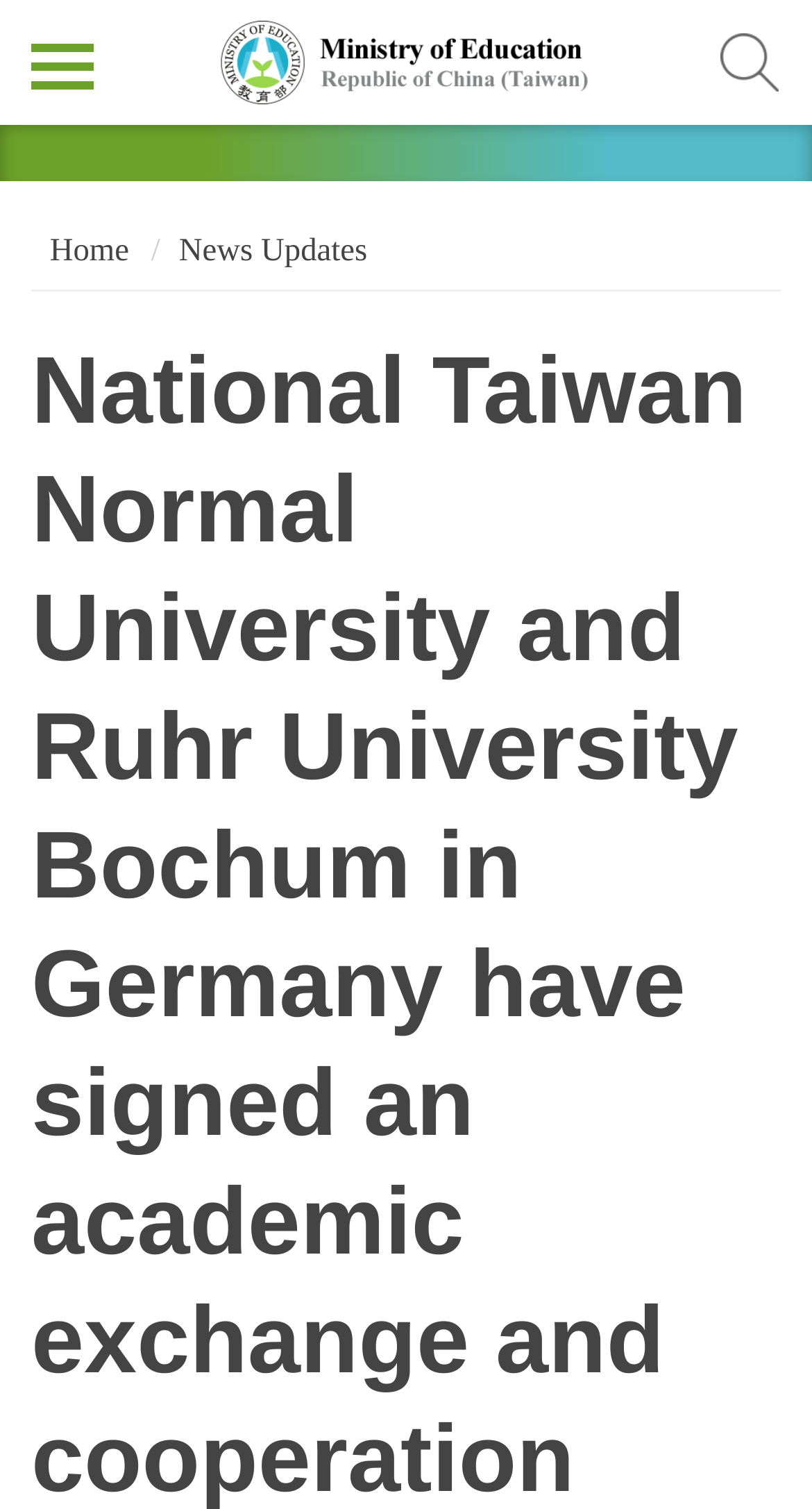Please respond to the question with a concise word or phrase:
How many links are in the top-left corner?

2